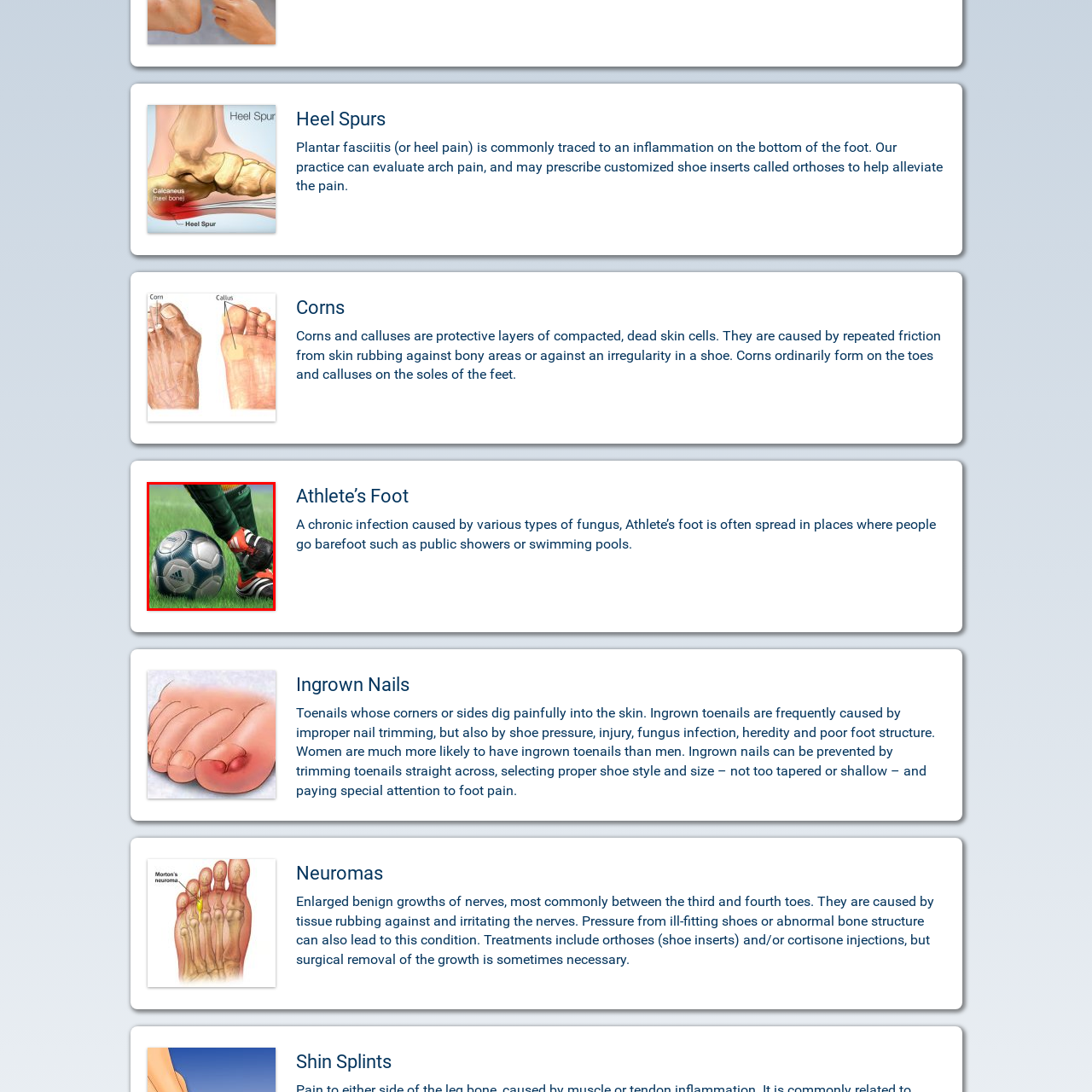Inspect the area enclosed by the red box and reply to the question using only one word or a short phrase: 
What is the surface beneath the soccer ball?

Lush green grass